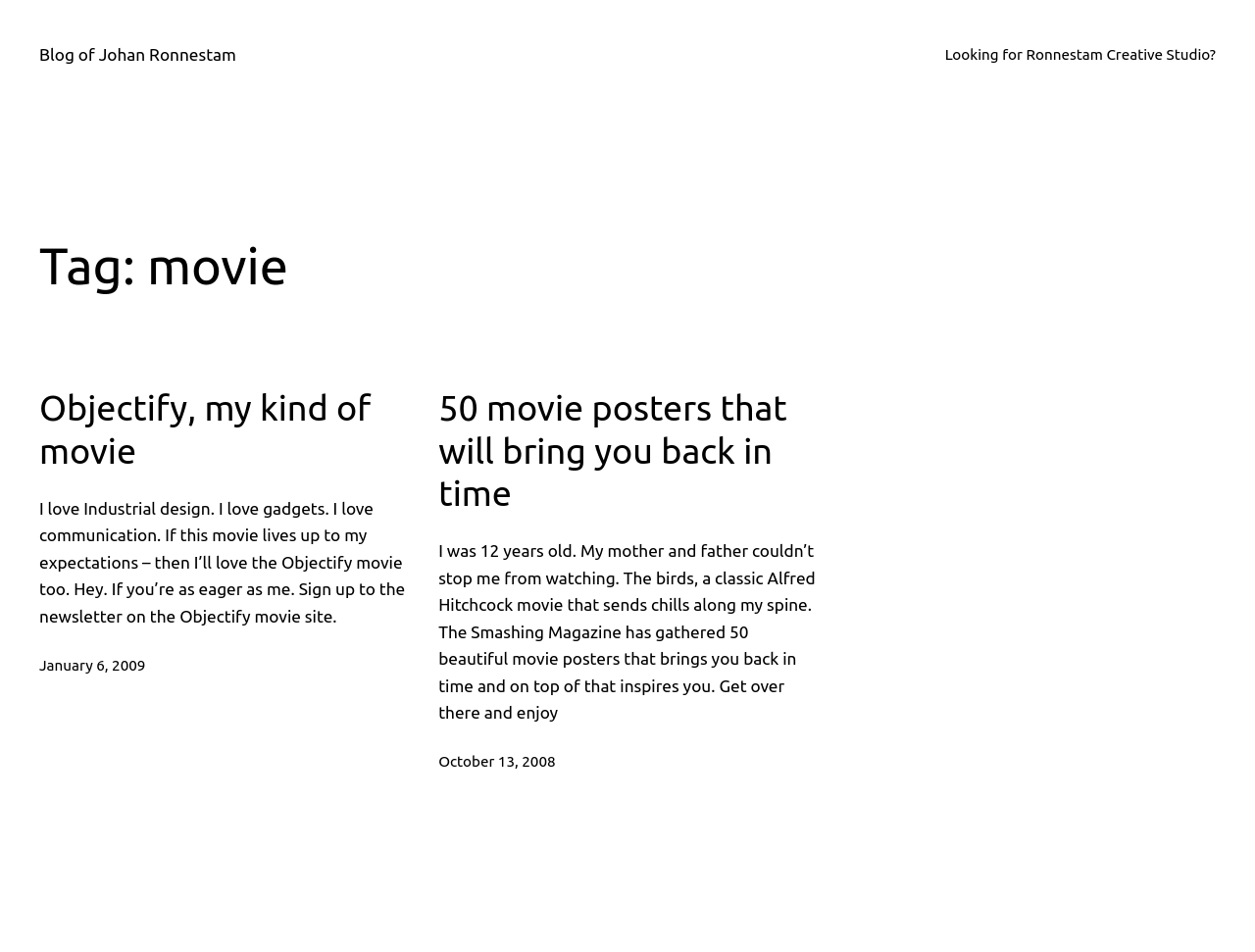What is the date of the blog post 'Objectify, my kind of movie'?
Using the visual information, reply with a single word or short phrase.

January 6, 2009